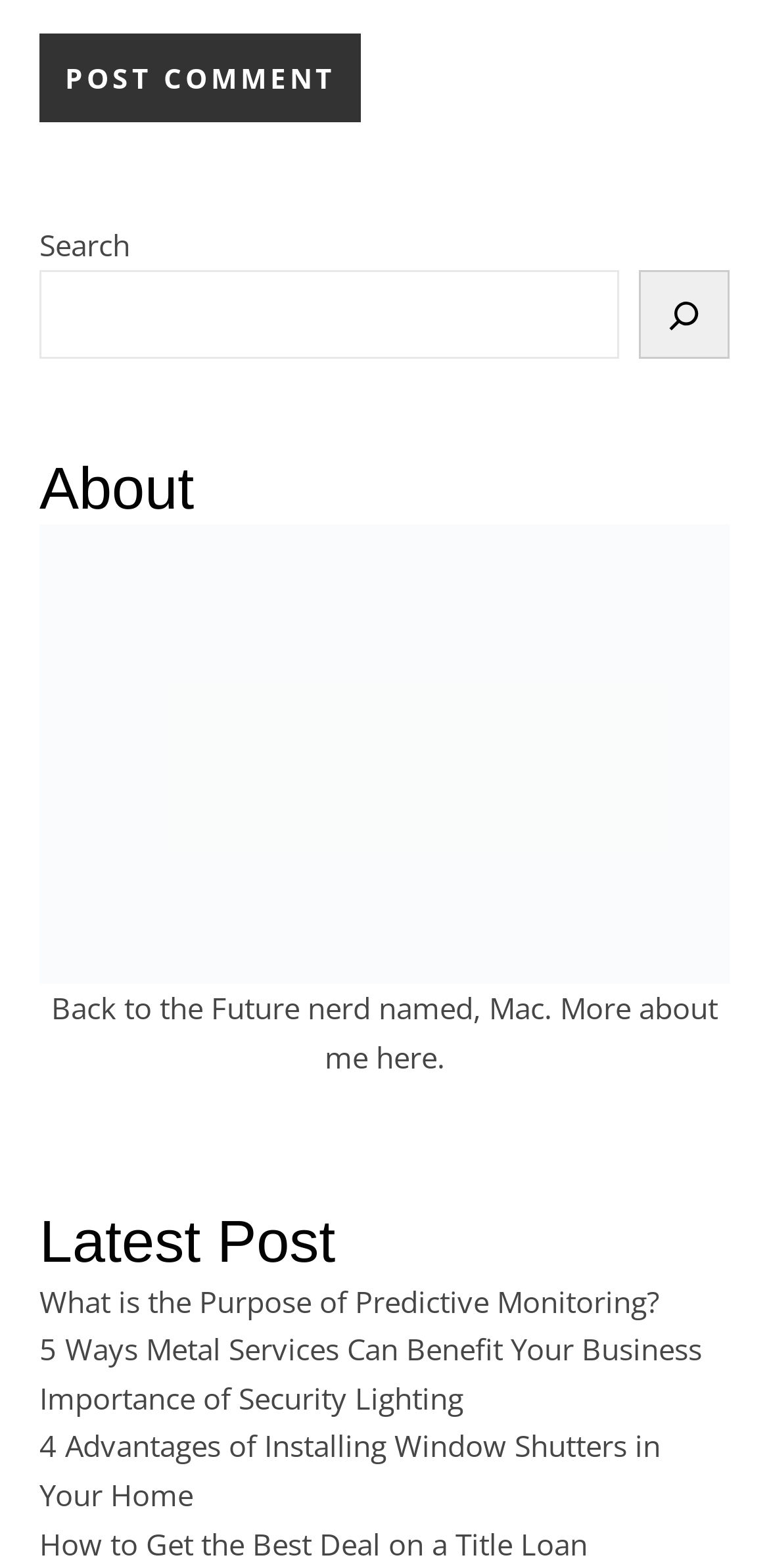Please find the bounding box coordinates (top-left x, top-left y, bottom-right x, bottom-right y) in the screenshot for the UI element described as follows: name="s"

[0.051, 0.172, 0.805, 0.229]